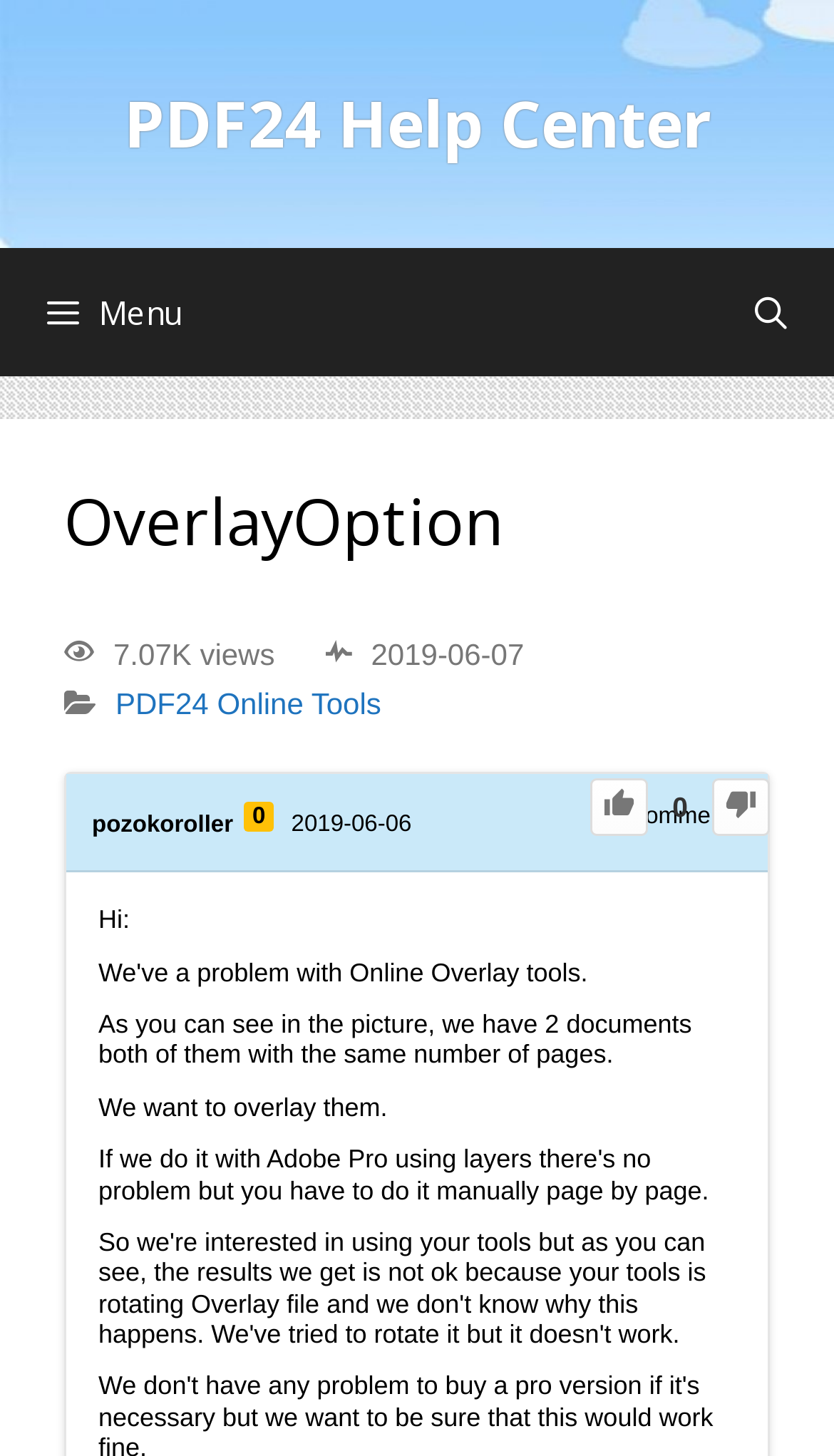Please mark the clickable region by giving the bounding box coordinates needed to complete this instruction: "Click the PDF24 Help Center link".

[0.149, 0.054, 0.851, 0.115]